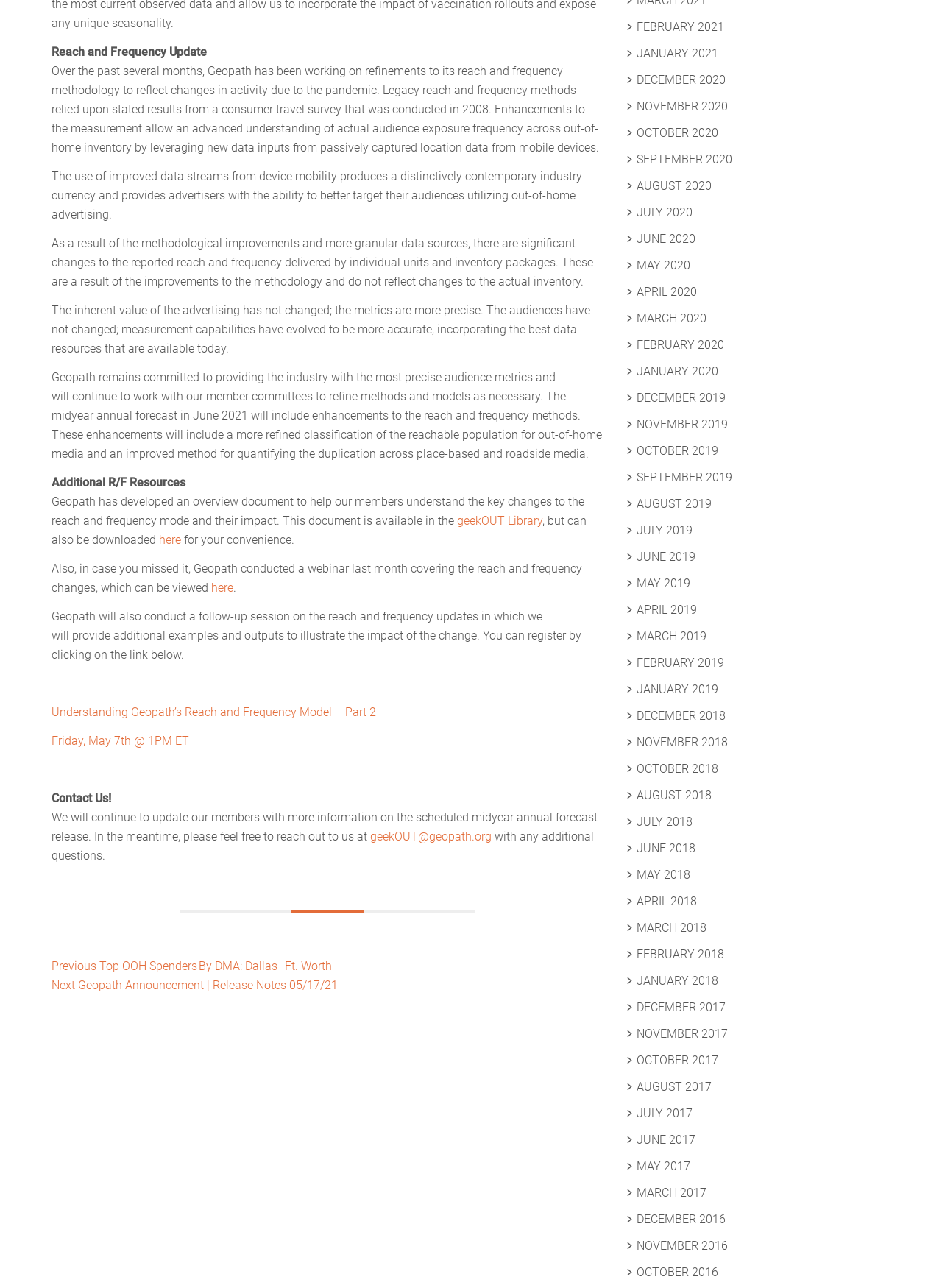Please examine the image and provide a detailed answer to the question: What is the main topic of this webpage?

Based on the static text elements on the webpage, it appears that the main topic is an update related to reach and frequency, which is a methodology used in out-of-home advertising. The text elements provide information on the refinements made to this methodology and its impact on the industry.